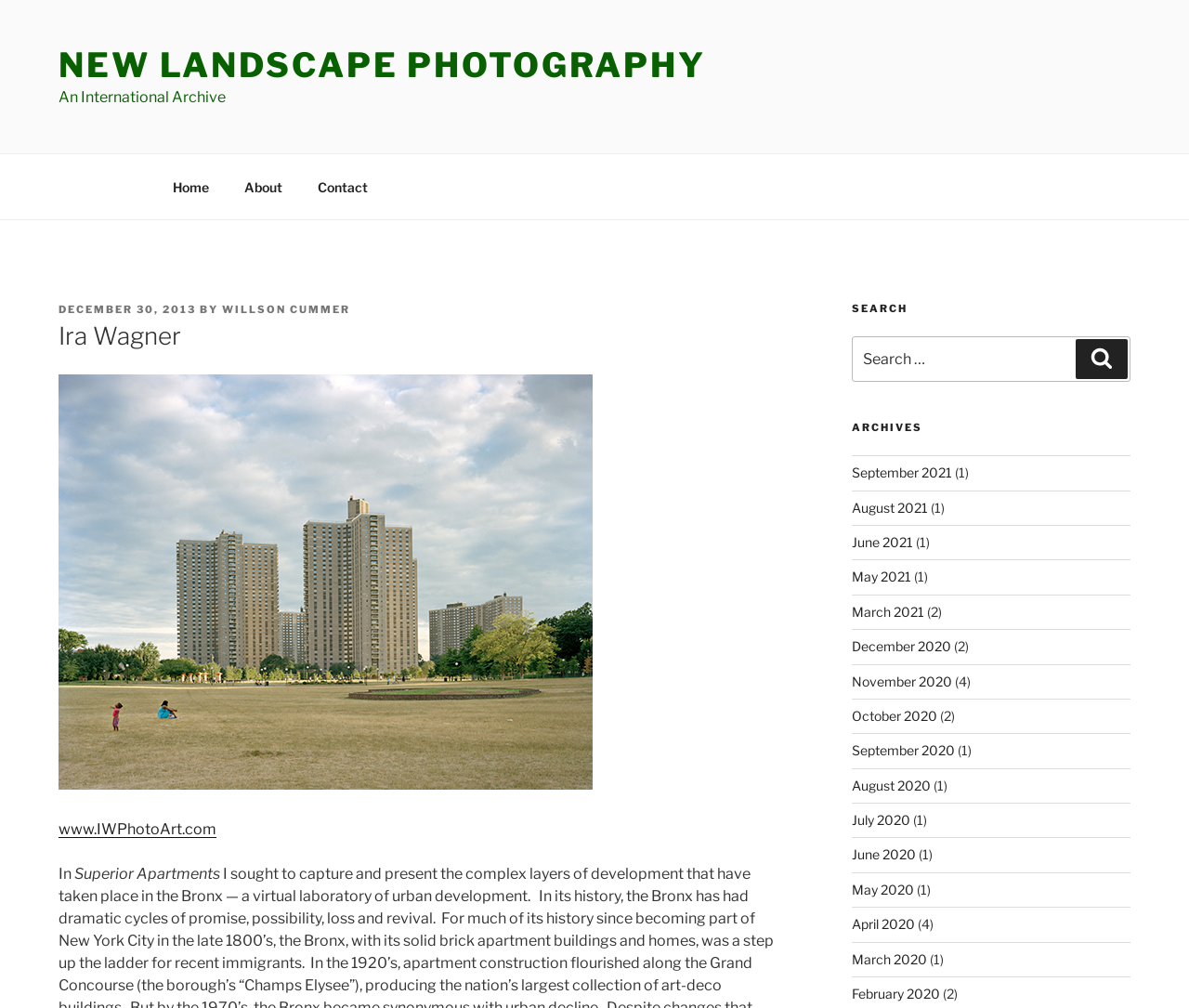Look at the image and answer the question in detail:
What is the website of the photographer?

The website of the photographer can be found in the link element 'www.IWPhotoArt.com' located at the bottom of the webpage, which provides a link to the photographer's personal website.